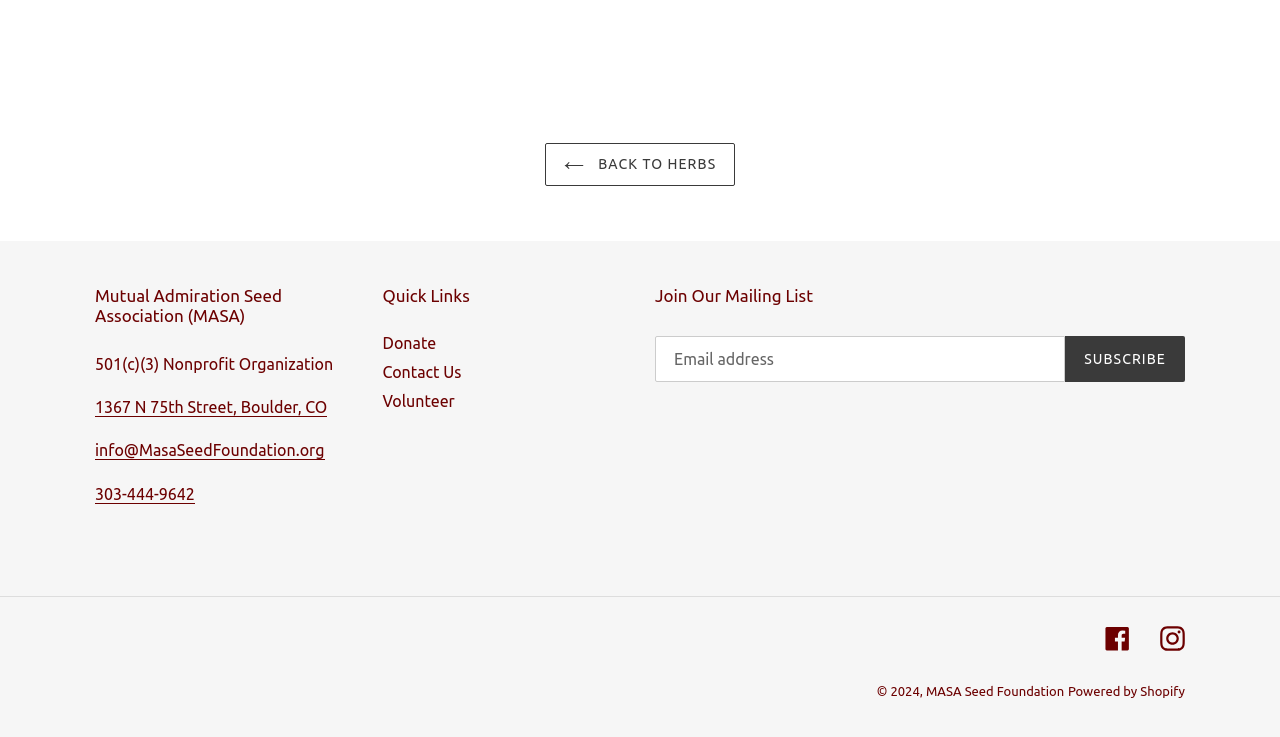What is the name of the organization?
Craft a detailed and extensive response to the question.

The name of the organization can be found in the top section of the webpage, where it is written as 'Mutual Admiration Seed Association (MASA)' in a static text element.